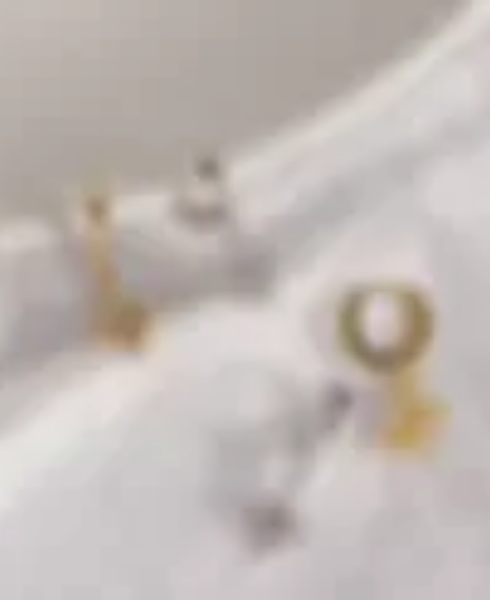Illustrate the image with a detailed and descriptive caption.

This image showcases a collection of elegant huggie hoop earrings, beautifully arranged on a soft, white fabric surface. The design features a mix of sterling silver and gold tones, highlighting their contemporary yet classic appeal. These earrings are perfect for everyday wear, offering a versatile addition to any jewelry collection. The tagline associated with the collection reads, "Beauty is WHO you are.....your jewellery is simply the icing on the cake," reflecting the importance of personal expression through accessories. The overall aesthetic conveys a sense of understated sophistication, inviting viewers to explore these affordable yet stylish pieces that can enhance any look, day or night.